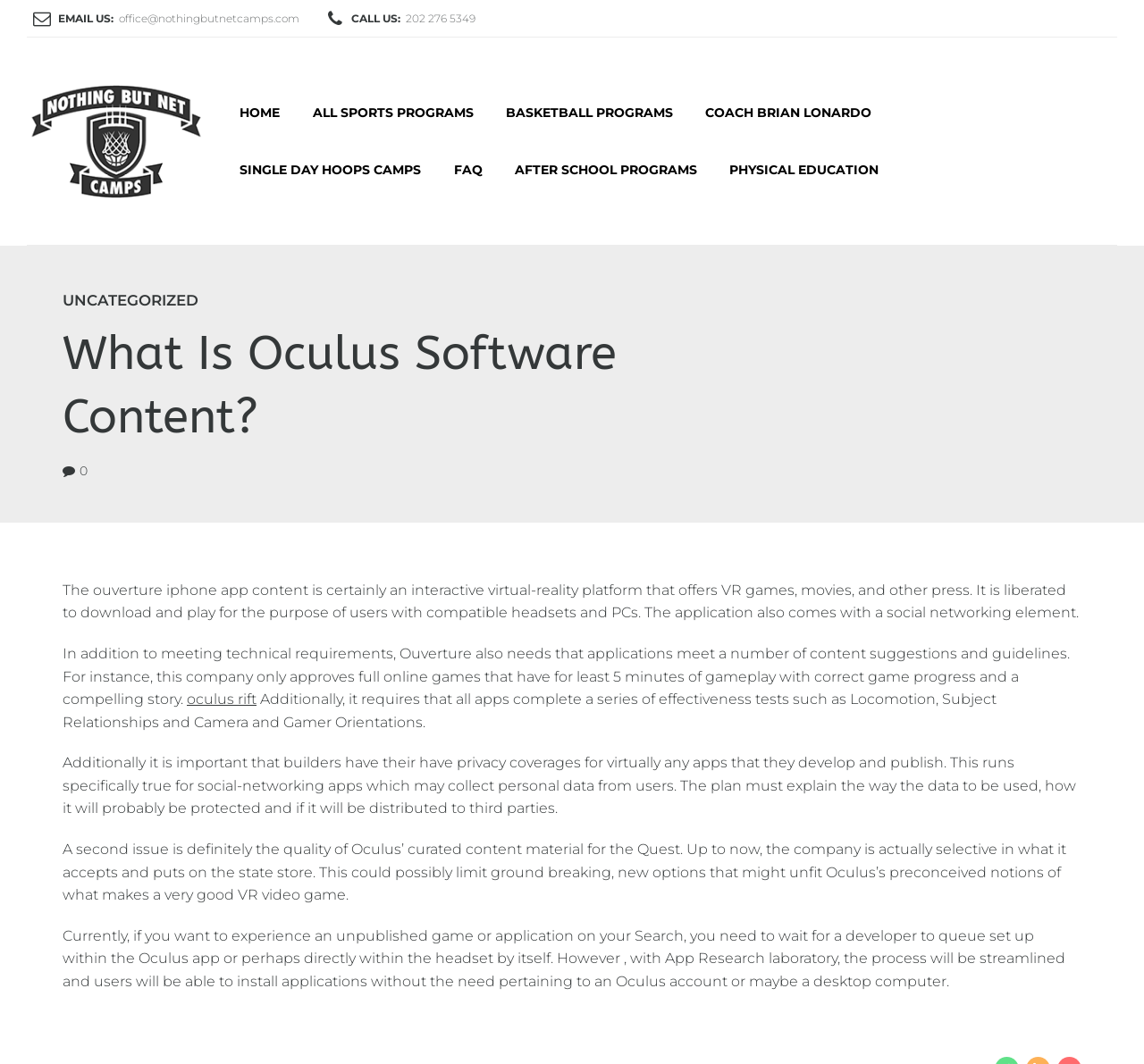Answer with a single word or phrase: 
What is required for Oculus app approval?

Meeting technical and content guidelines